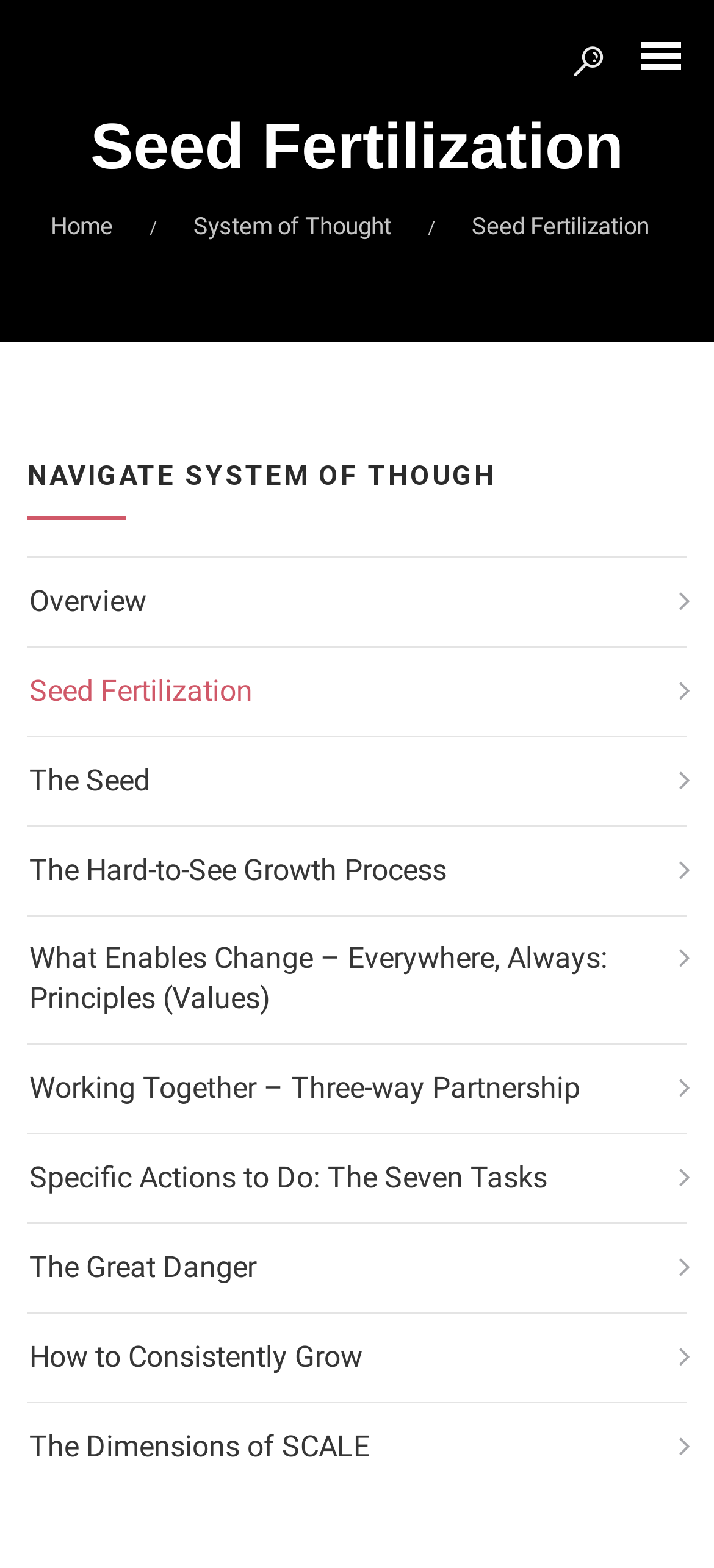Can you specify the bounding box coordinates of the area that needs to be clicked to fulfill the following instruction: "Explore the System of Thought section"?

[0.258, 0.132, 0.56, 0.158]